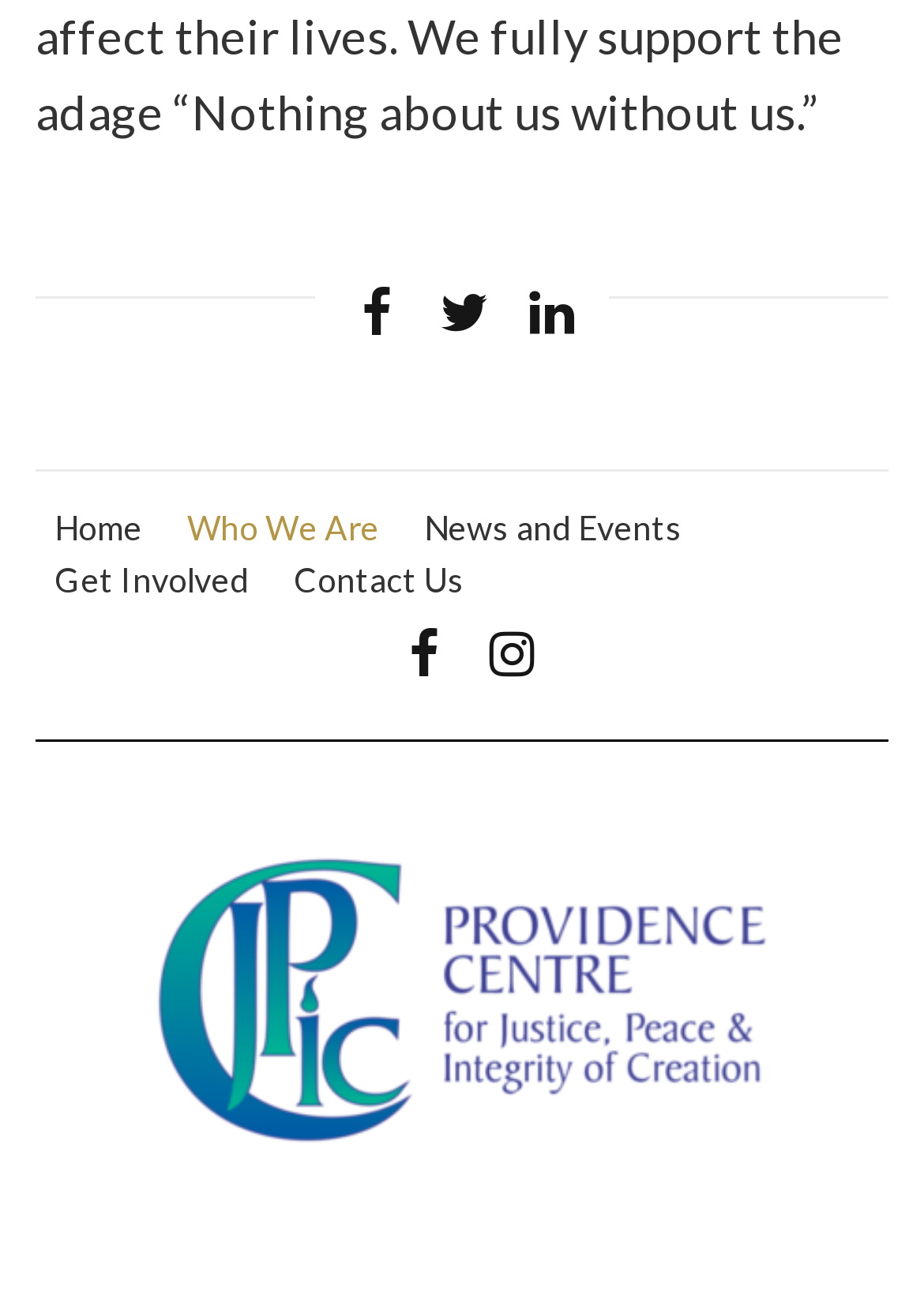Answer briefly with one word or phrase:
What is the last link in the main navigation?

Contact Us